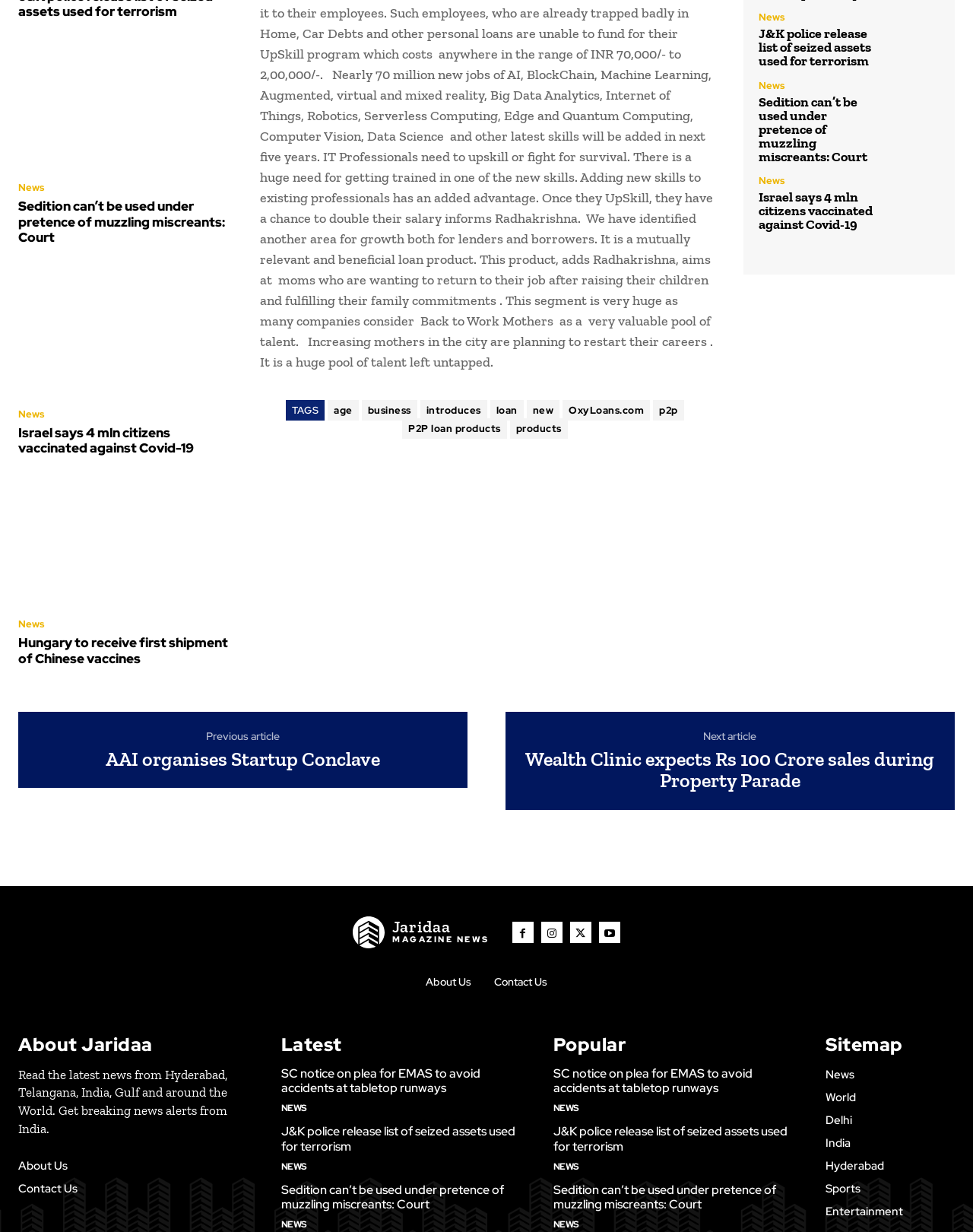Using the provided description p2p, find the bounding box coordinates for the UI element. Provide the coordinates in (top-left x, top-left y, bottom-right x, bottom-right y) format, ensuring all values are between 0 and 1.

[0.671, 0.325, 0.703, 0.342]